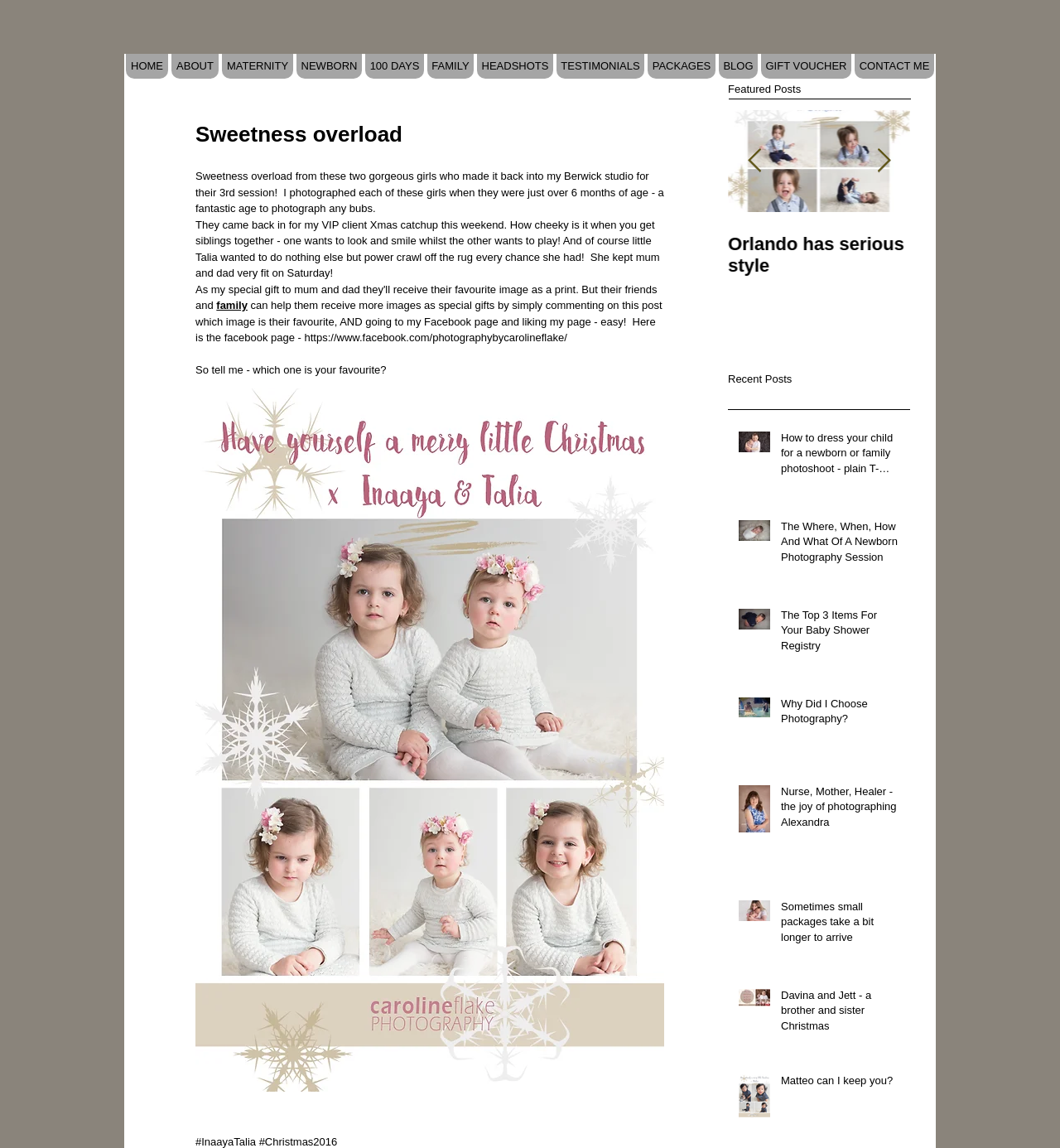Give an extensive and precise description of the webpage.

This webpage is a photography blog, specifically Caroline Flake Photography. At the top, there is a navigation menu with 13 links, including "HOME", "ABOUT", "MATERNITY", "NEWBORN", and "CONTACT ME". Below the navigation menu, there is a heading "Sweetness overload" followed by a paragraph of text describing a photography session with two girls. 

To the right of the text, there is a large image of the two girls, Inaaya and Talia, with a button "Inaaya & Talia - Photography Pakenham" below it. Further down, there are two hashtags "#InaayaTalia" and "#Christmas2016". 

On the right side of the page, there is a section titled "Featured Posts" with four posts, each containing an image and a link to the post. The posts are titled "Matteo can I keep you?", "Kira Kira Kira - why did I play that music?!", "Orlando has serious style", and "Sisters are doing it for themselves...". 

Below the "Featured Posts" section, there is a section titled "Recent Posts" with six posts, each containing an image and a link to the post. The posts are titled "How to dress your child for a newborn or family photoshoot - plain T-shirts for the win", "The Where, When, How And What Of A Newborn Photography Session", "The Top 3 Items For Your Baby Shower Registry", "Why Did I Choose Photography?", "Nurse, Mother, Healer - the joy of photographing Alexandra", and "Sometimes small packages take a bit longer to arrive".